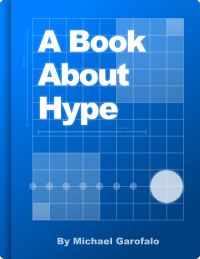Answer the question using only one word or a concise phrase: What theme does the book's cover suggest?

Analysis or strategy